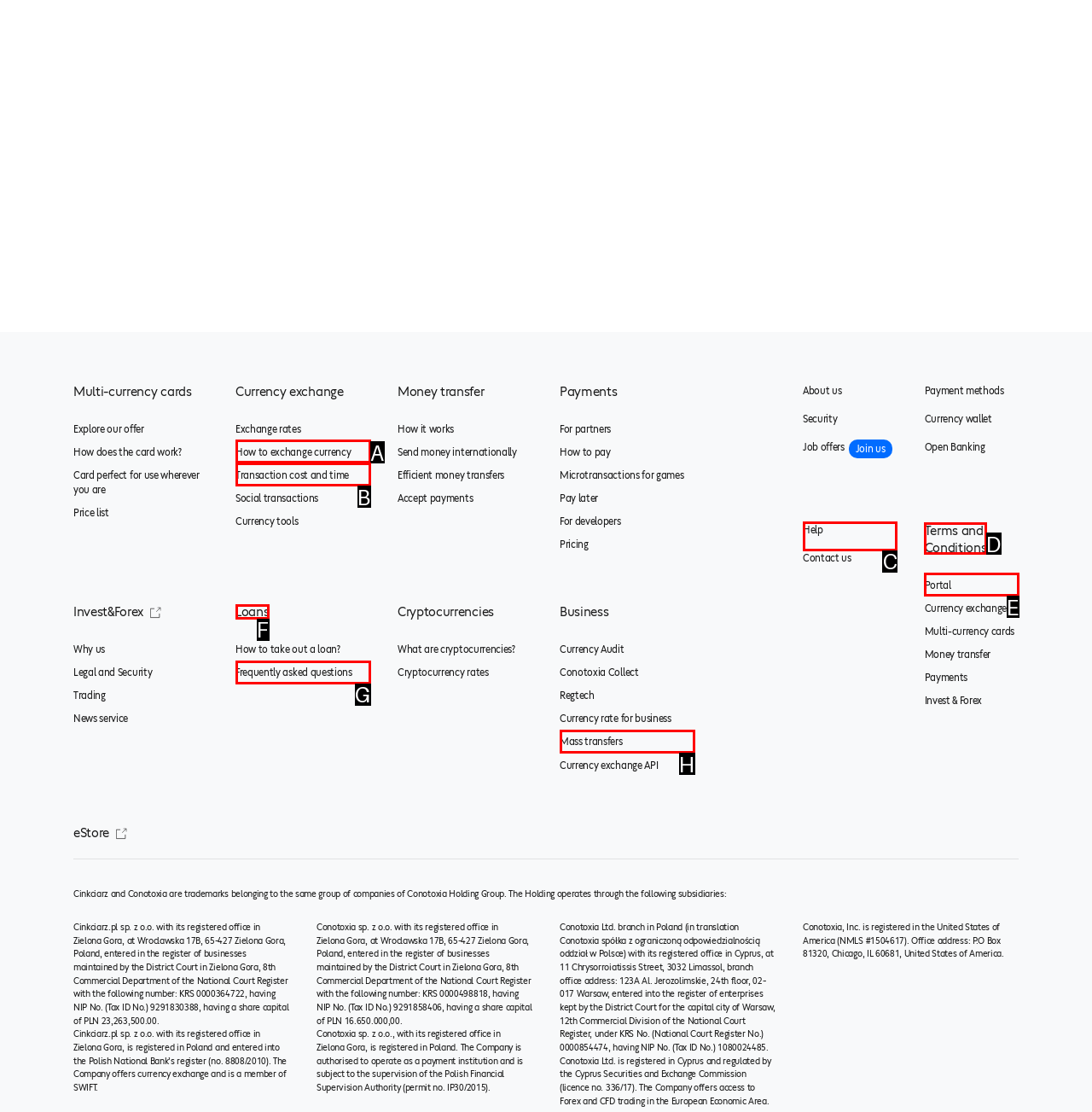Find the option that fits the given description: Transaction cost and time
Answer with the letter representing the correct choice directly.

B